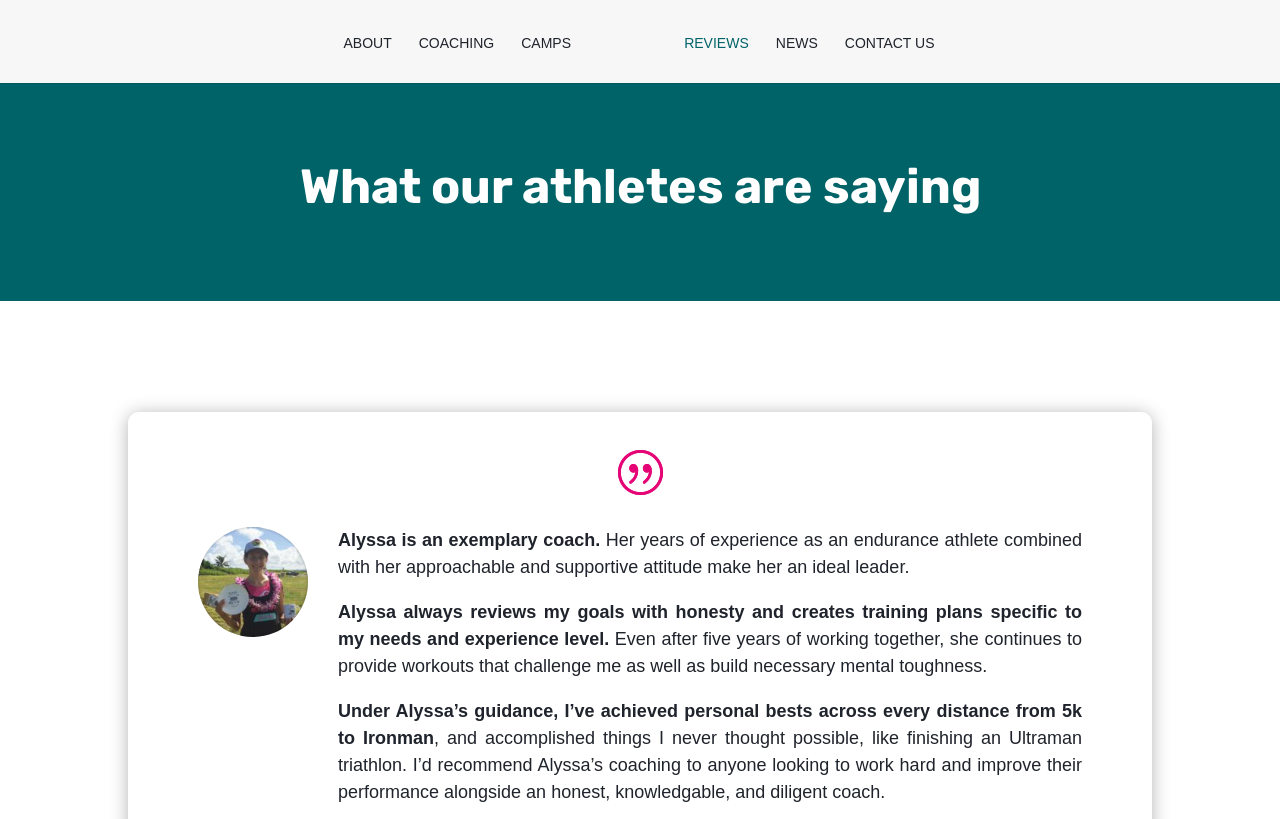What is one of the achievements mentioned in the reviews?
Provide a detailed answer to the question, using the image to inform your response.

One of the achievements mentioned in the reviews is finishing an Ultraman triathlon, which is mentioned in the review that says 'I’ve achieved personal bests across every distance from 5k to Ironman, and accomplished things I never thought possible, like finishing an Ultraman triathlon'.